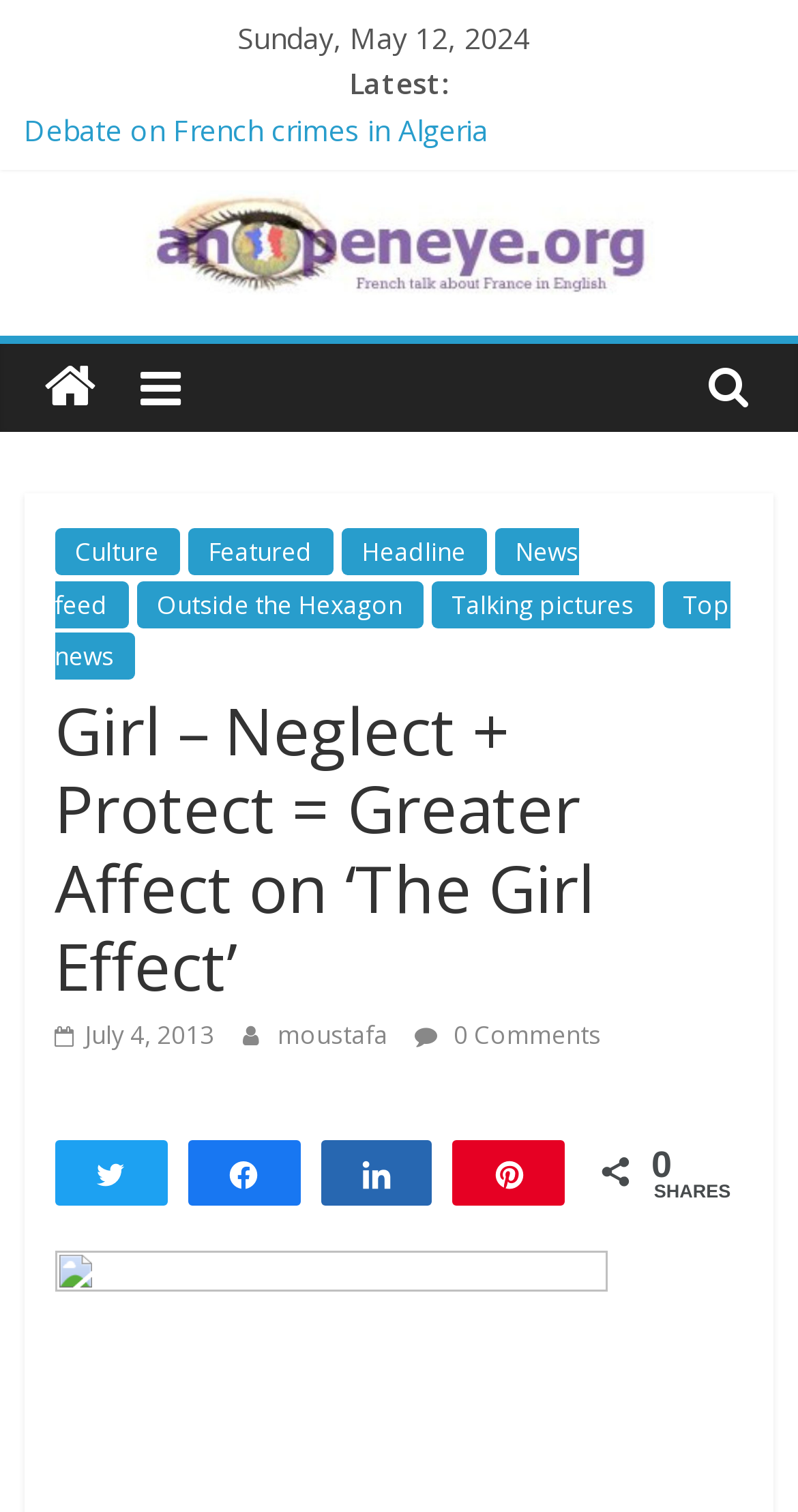Craft a detailed narrative of the webpage's structure and content.

This webpage appears to be a blog or news website, with a focus on various topics including politics, culture, and news. At the top of the page, there is a date displayed, "Sunday, May 12, 2024", followed by a "Latest" section with a series of links to news articles. These links are positioned horizontally, with the first article titled "NATO knock-out: A new African alliance is starting a revolution in the continent’s geopolitics" located at the top left, and subsequent articles positioned to its right.

Below the news articles, there is a section with a heading "An Open Eye", which contains a link to the website's main page, accompanied by an image. To the right of this section, there are several links to different categories, including "Culture", "Featured", "Headline", and "News feed", among others. These links are arranged vertically, with some of them having a small icon or symbol preceding the text.

The main content of the page is a blog post titled "Girl – Neglect + Protect = Greater Affect on ‘The Girl Effect’", which takes up a significant portion of the page. The post has a heading, followed by the main text, and is accompanied by several links and icons, including a timestamp, author name, and social media sharing buttons.

At the bottom of the page, there is a section displaying the number of shares, with a label "SHARES" and a count of "0".